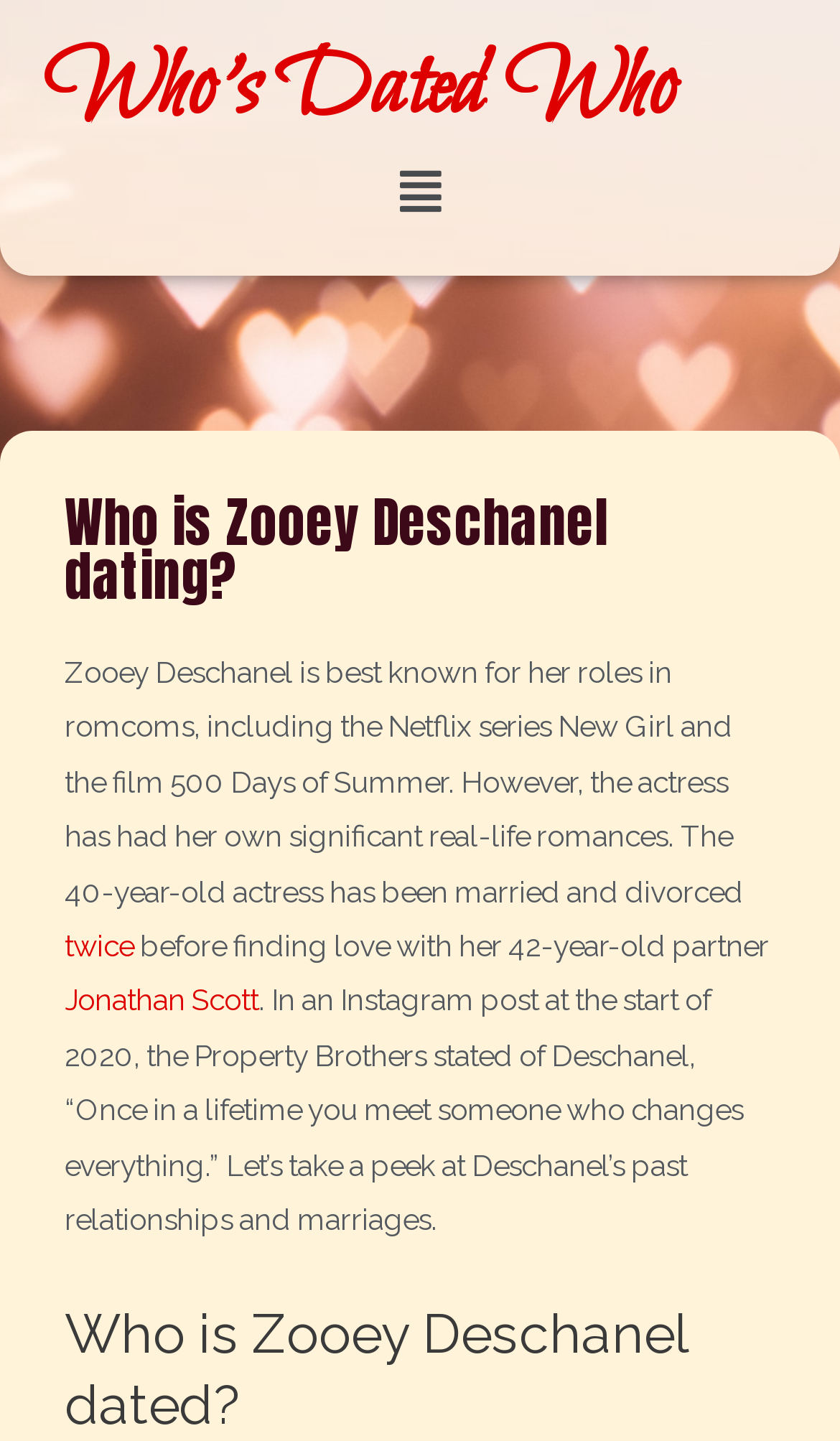Produce an extensive caption that describes everything on the webpage.

The webpage is about Zooey Deschanel's dating life and relationships. At the top, there is a link and a heading that reads "Who's Dated Who", which is positioned near the top left corner of the page. Next to it, on the right, is a button labeled "Menu". 

Below the "Who's Dated Who" heading, there is a larger heading that asks "Who is Zooey Deschanel dating?" which spans almost the entire width of the page. 

Underneath this heading, there is a block of text that provides background information on Zooey Deschanel, mentioning her roles in romcoms and her real-life romances. This text is positioned near the top center of the page. 

Within this block of text, there are two links: "twice" and "Jonathan Scott", which are placed inline with the surrounding text. The text also mentions Zooey Deschanel's current partner, Jonathan Scott, and quotes an Instagram post from the Property Brothers.

Further down the page, there is another heading that asks "Who is Zooey Deschanel dated?", which is positioned near the bottom of the page.